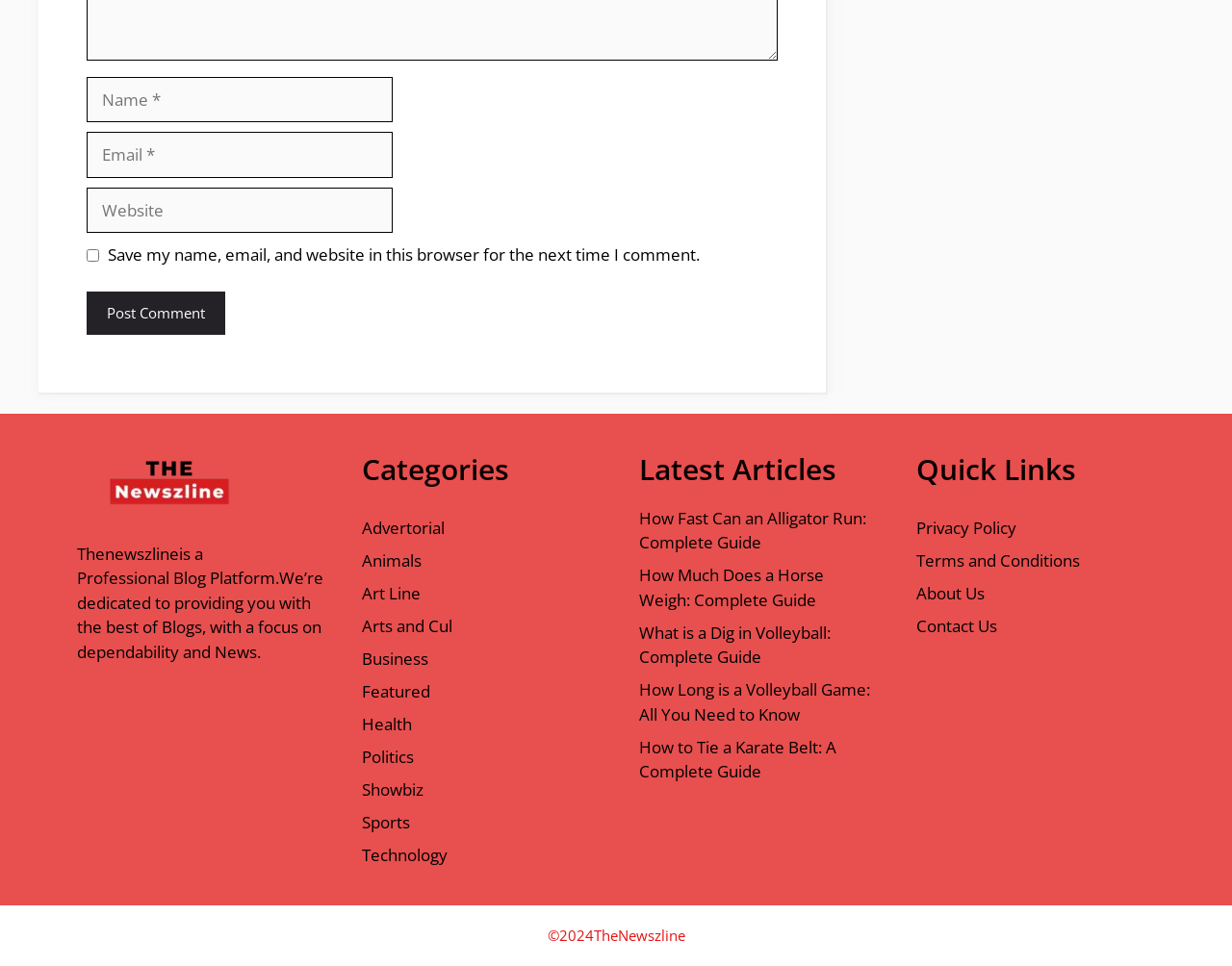Please determine the bounding box coordinates of the section I need to click to accomplish this instruction: "Visit the About Us page".

[0.744, 0.602, 0.799, 0.625]